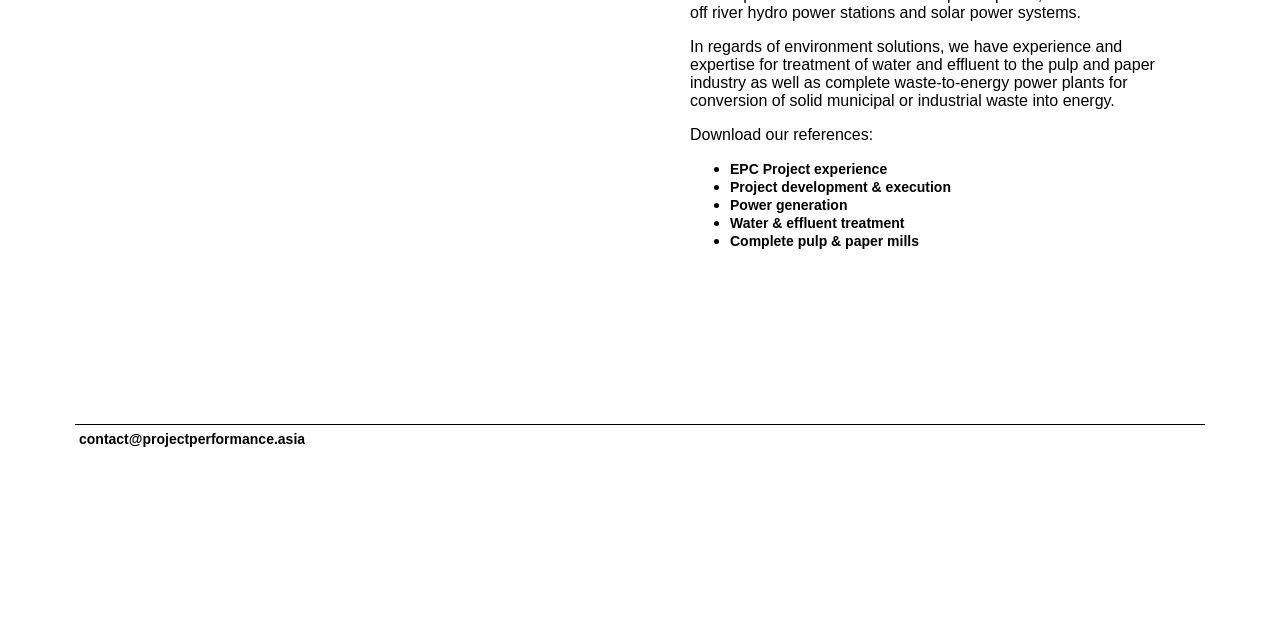Please find the bounding box coordinates in the format (top-left x, top-left y, bottom-right x, bottom-right y) for the given element description. Ensure the coordinates are floating point numbers between 0 and 1. Description: EPC Project experience

[0.57, 0.252, 0.693, 0.277]